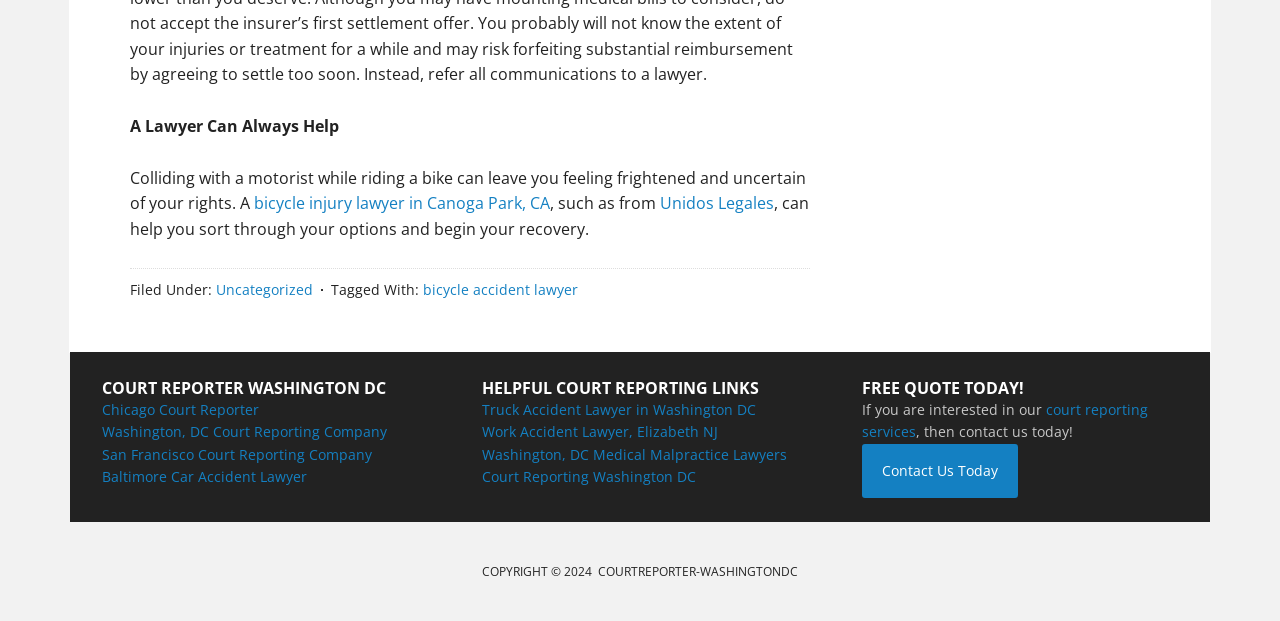Using the provided element description: "court reporting services", determine the bounding box coordinates of the corresponding UI element in the screenshot.

[0.673, 0.644, 0.897, 0.71]